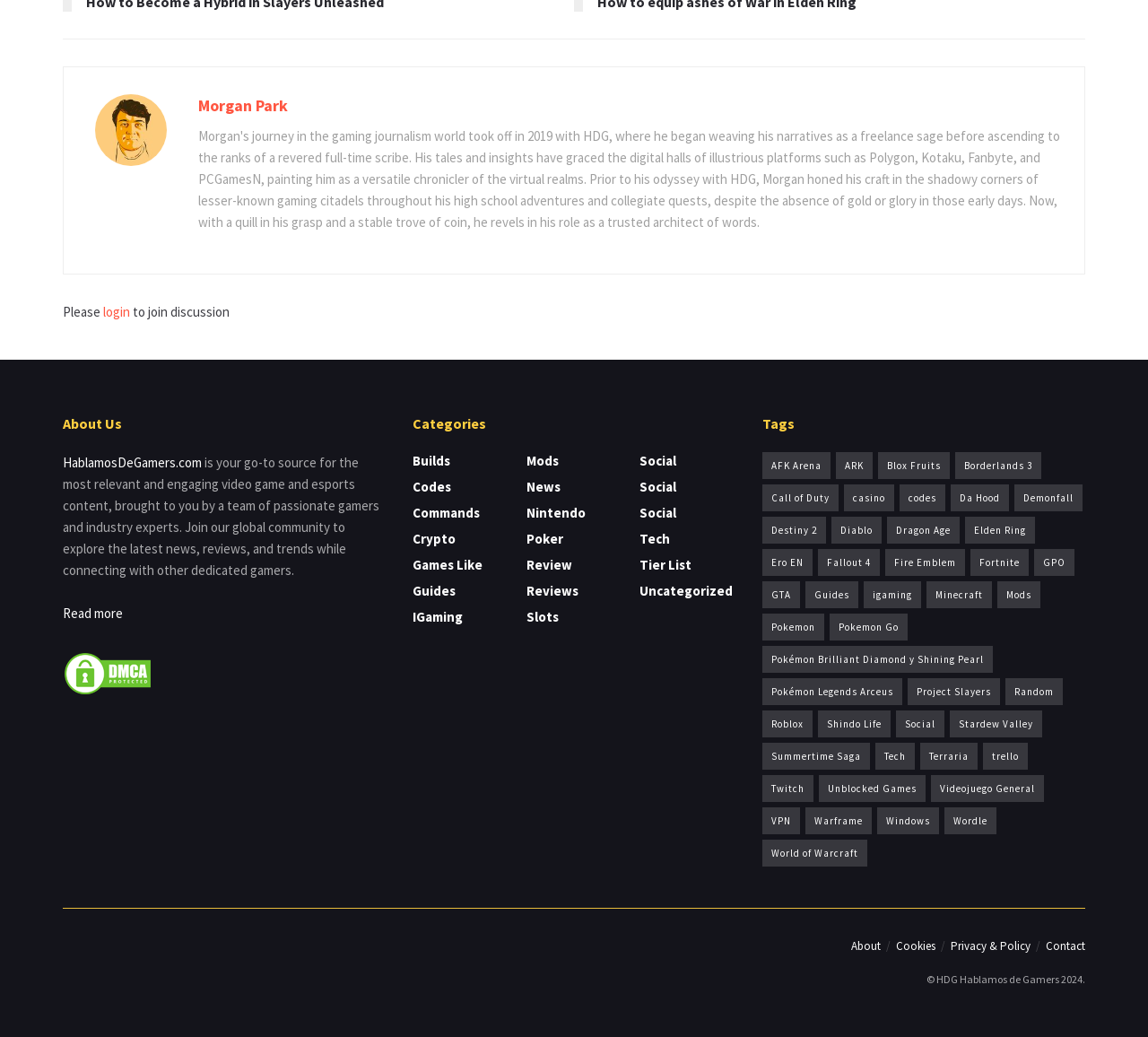Please identify the bounding box coordinates of the element that needs to be clicked to perform the following instruction: "Check the 'DMCA.com Protection Status'".

[0.055, 0.64, 0.133, 0.656]